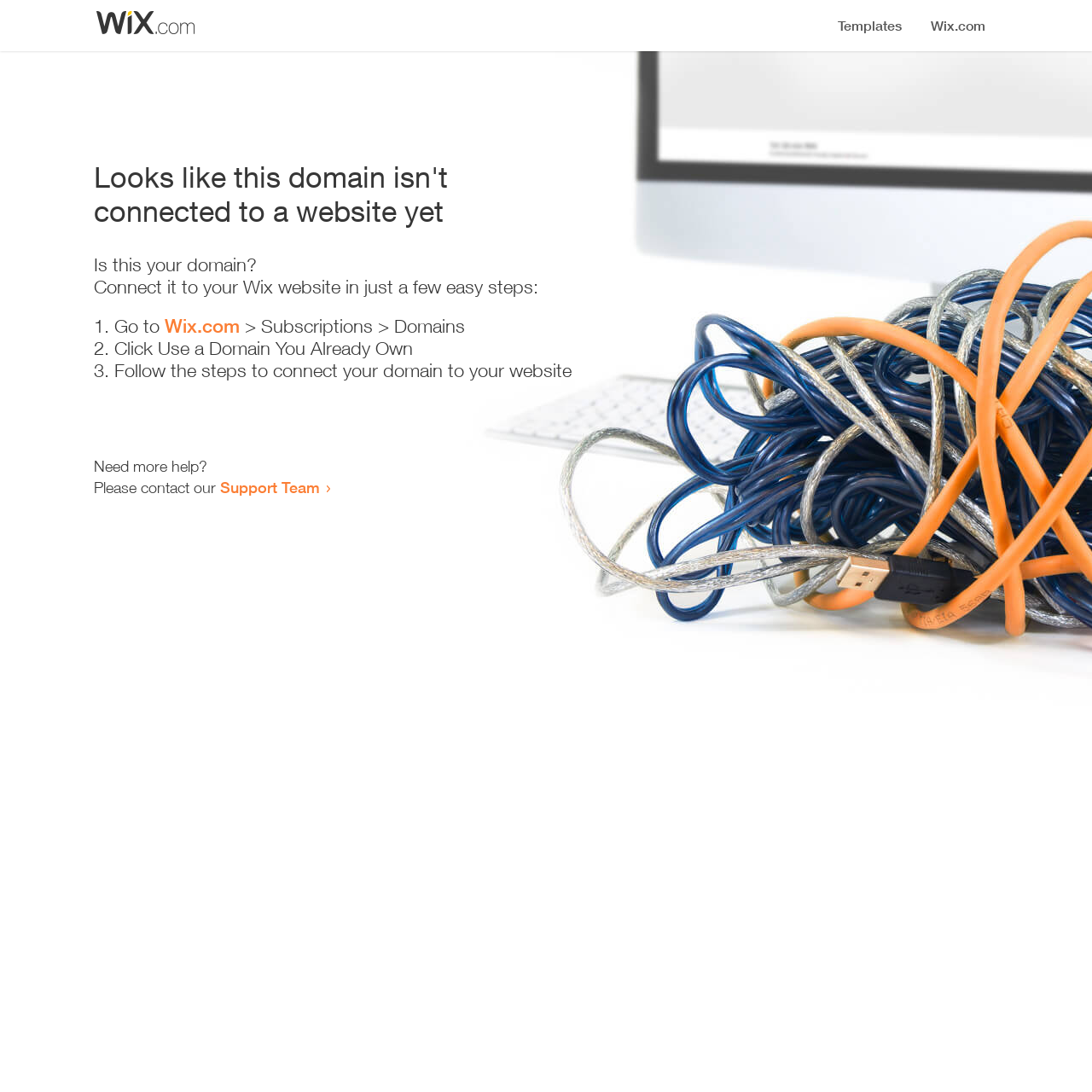Create an elaborate caption that covers all aspects of the webpage.

The webpage appears to be an error page, indicating that a domain is not connected to a website yet. At the top, there is a small image, followed by a heading that states the error message. Below the heading, there is a series of instructions to connect the domain to a Wix website. The instructions are presented in a step-by-step format, with three numbered list items. Each list item contains a brief description of the action to take, with a link to Wix.com in the first step. 

To the right of the instructions, there is a brief message asking if the domain belongs to the user, and below that, there is a call-to-action to connect the domain to the website. At the bottom of the page, there is a message offering additional help, with a link to the Support Team for users who need further assistance.